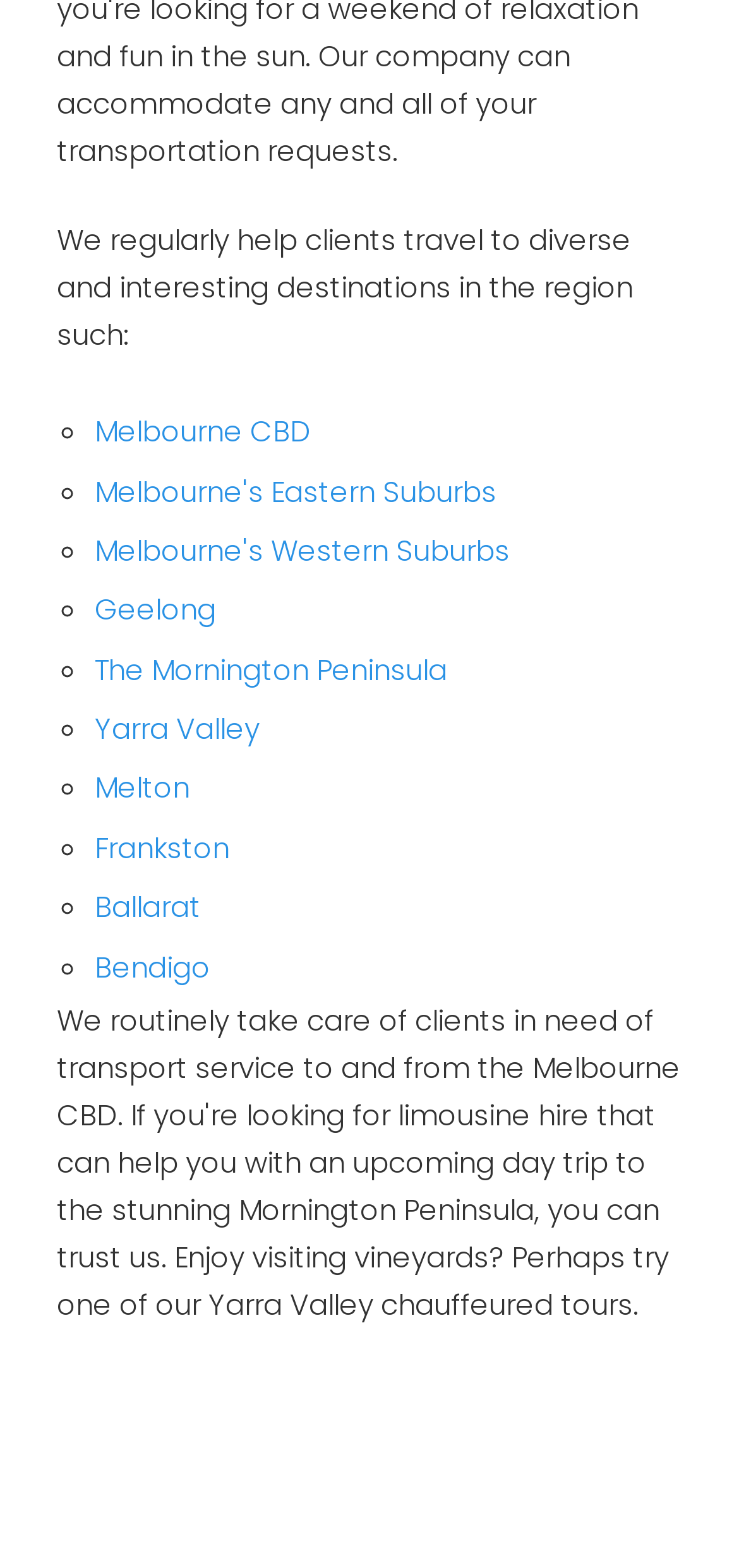Identify the bounding box coordinates of the section that should be clicked to achieve the task described: "explore The Mornington Peninsula".

[0.128, 0.414, 0.605, 0.439]